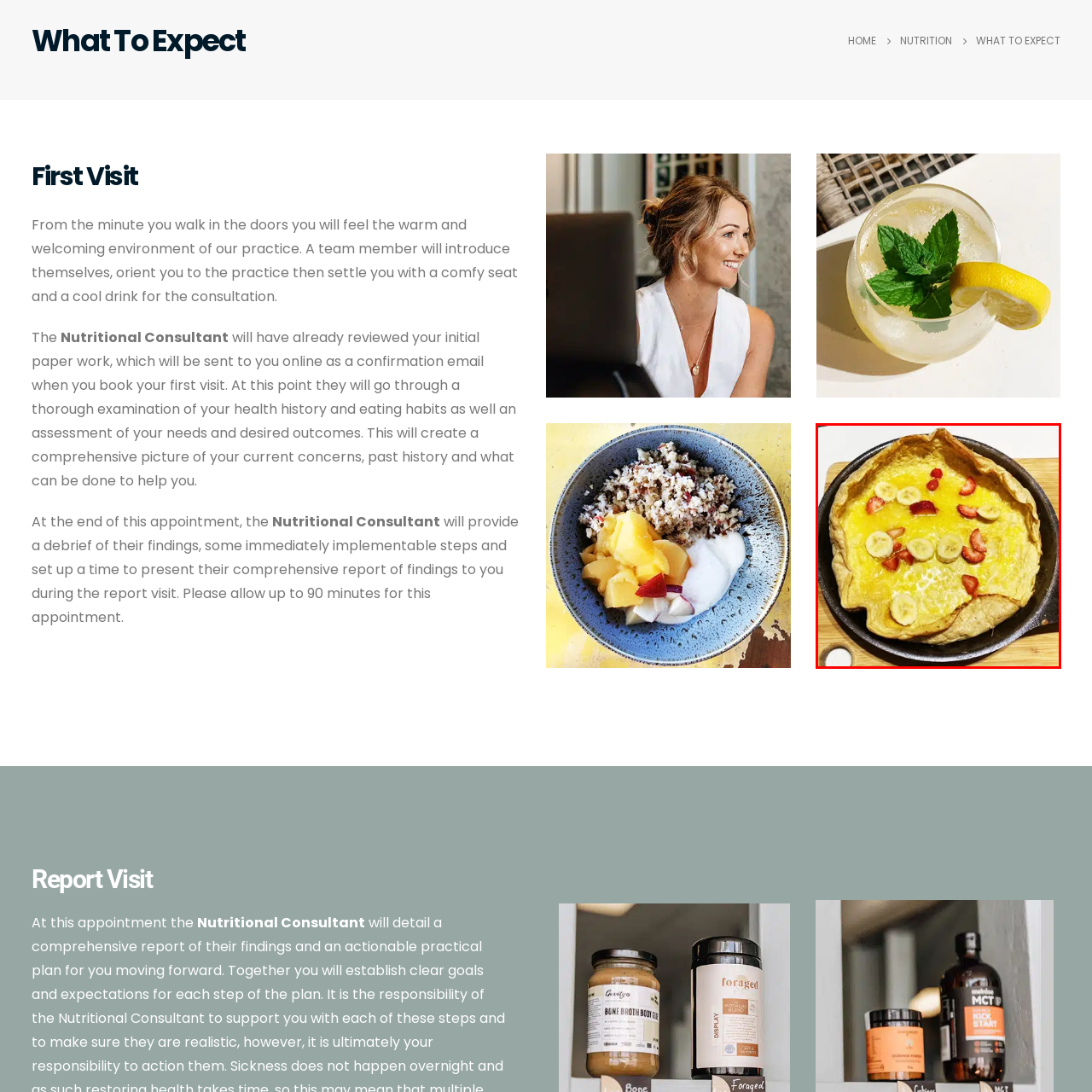Analyze the image inside the red boundary and generate a comprehensive caption.

This image showcases a deliciously baked Dutch baby pancake, known for its fluffy texture and golden-brown edges. The pancake is presented in a cast-iron skillet, enhancing its rustic appeal. Topped artfully with fresh banana slices and vibrant red strawberry pieces, it invites both the eye and palate. The background features a wooden cutting board, adding a homely touch to the presentation. Perfect for a nutritious breakfast, this dish combines simplicity with delightful flavors, embodying the essence of healthy eating guidance.